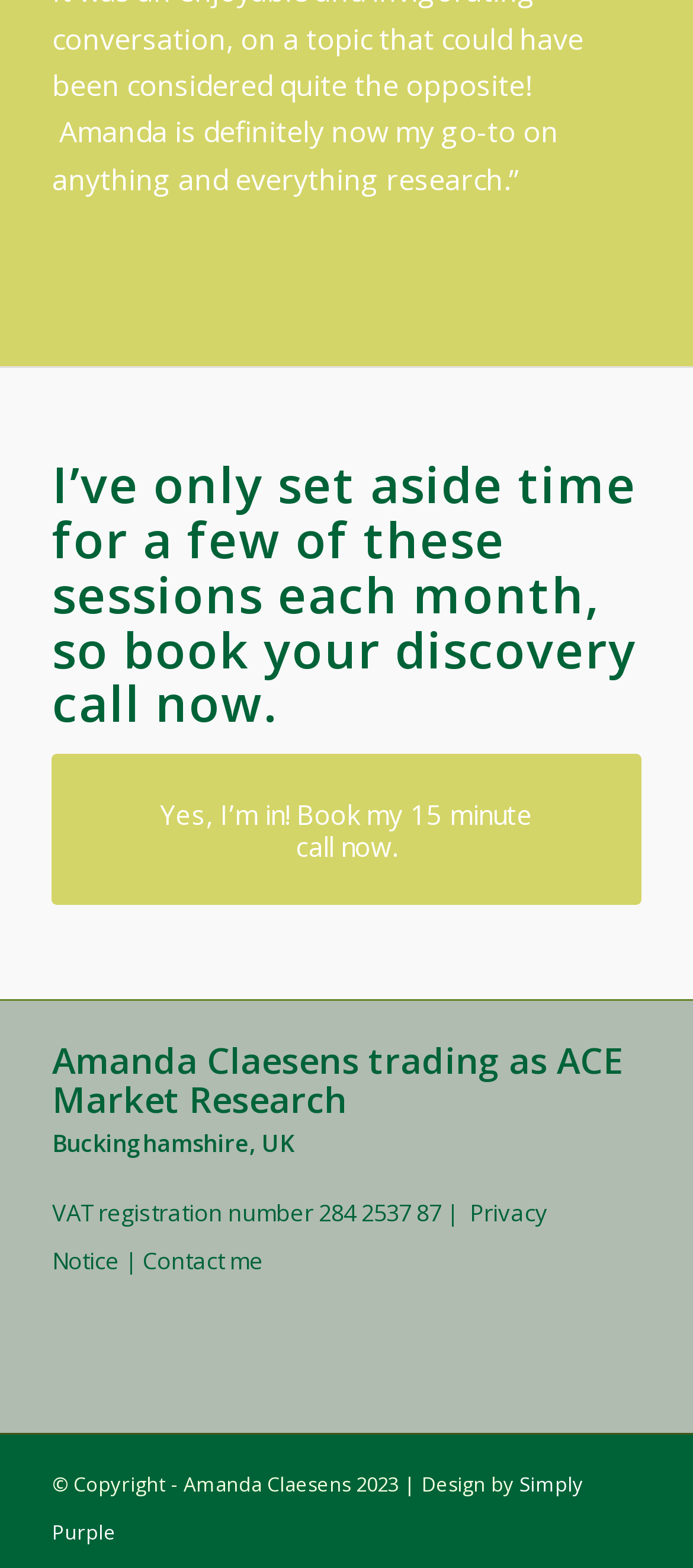What is the company's VAT registration number?
Provide a short answer using one word or a brief phrase based on the image.

284 2537 87